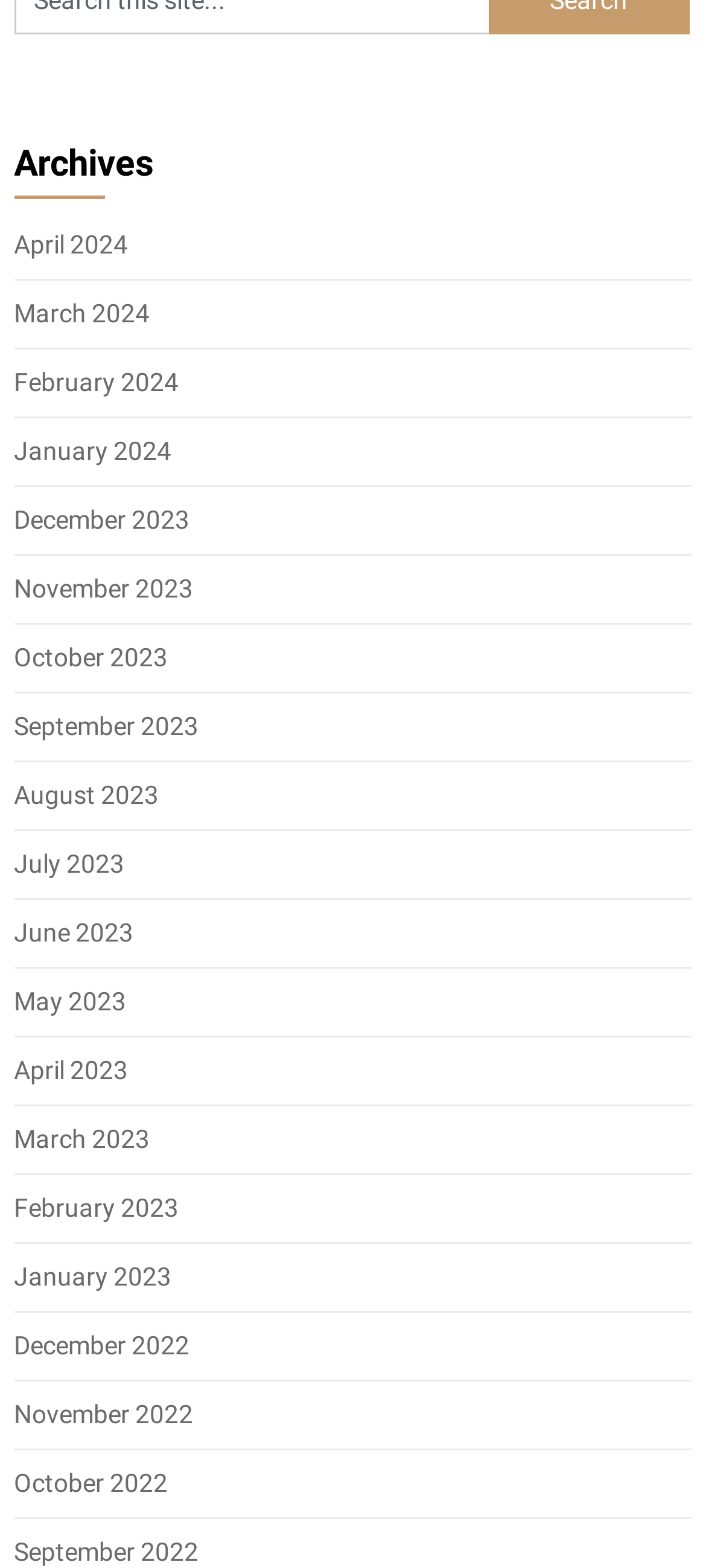Carefully examine the image and provide an in-depth answer to the question: Are the months listed in chronological order?

I examined the list of links and found that the months are listed in descending order, with the latest month 'April 2024' at the top and the earliest month 'September 2022' at the bottom, indicating that they are in chronological order.